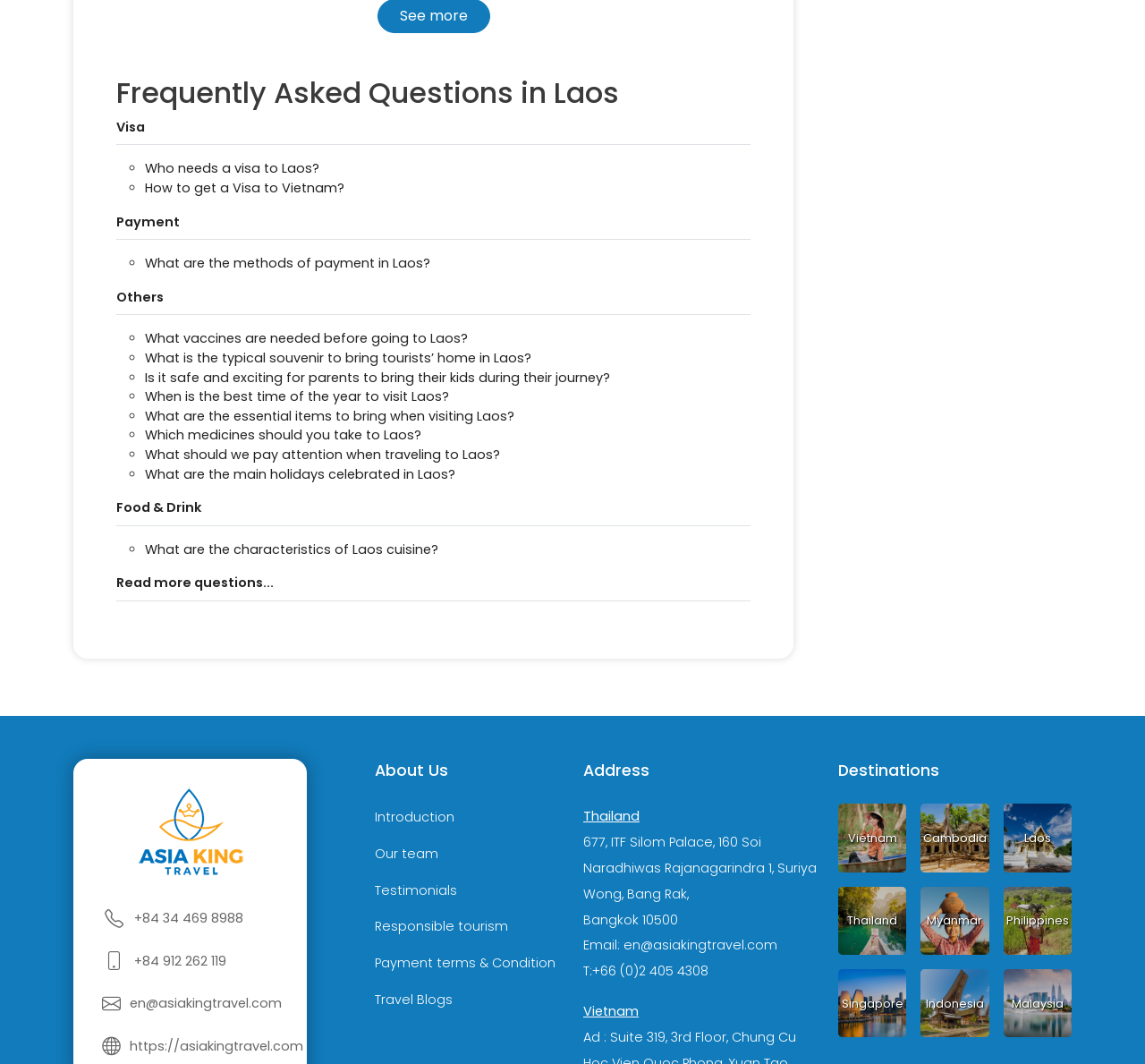Specify the bounding box coordinates (top-left x, top-left y, bottom-right x, bottom-right y) of the UI element in the screenshot that matches this description: Responsible tourism

[0.327, 0.855, 0.444, 0.889]